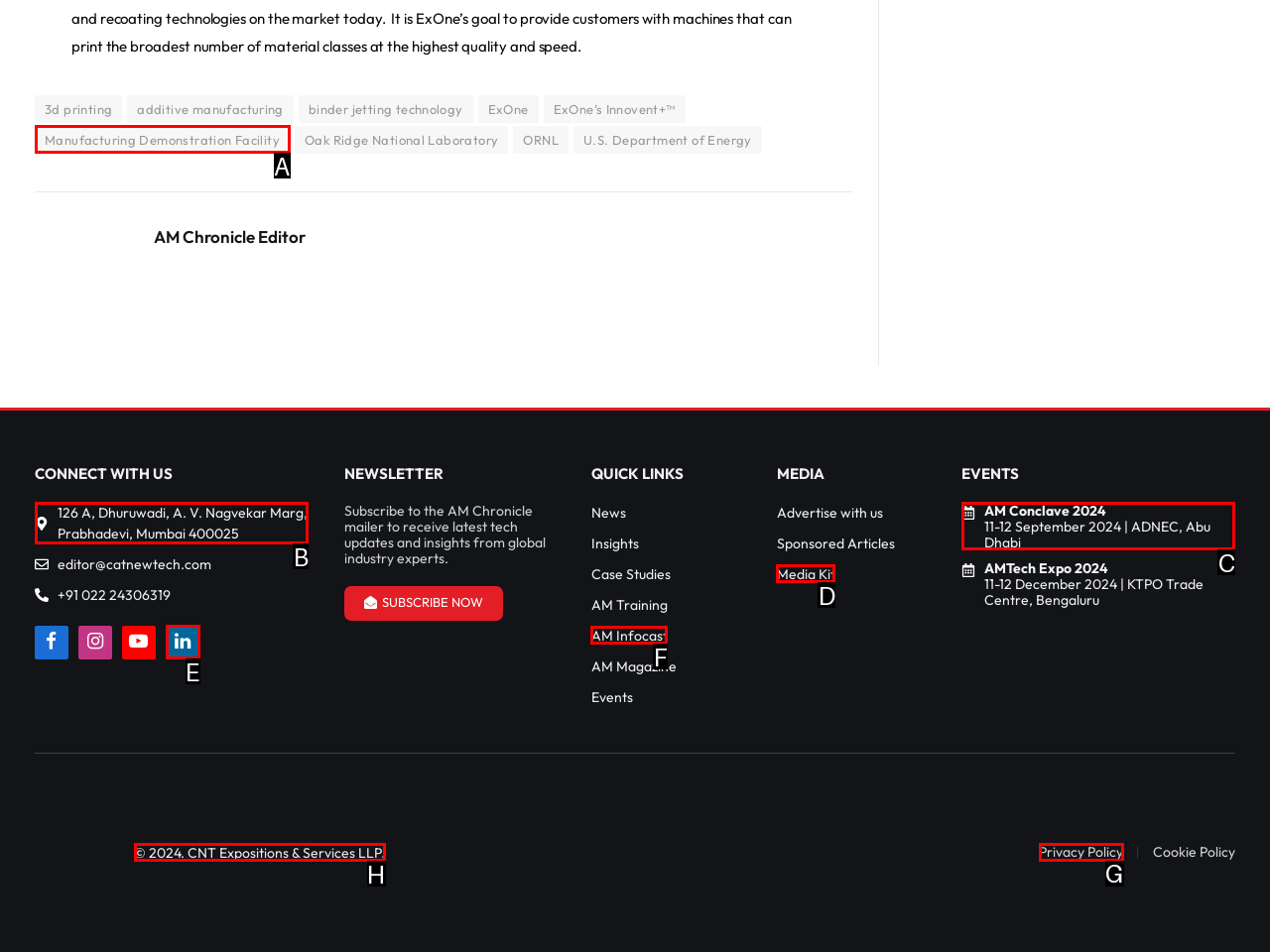Given the description: LinkedIn
Identify the letter of the matching UI element from the options.

E